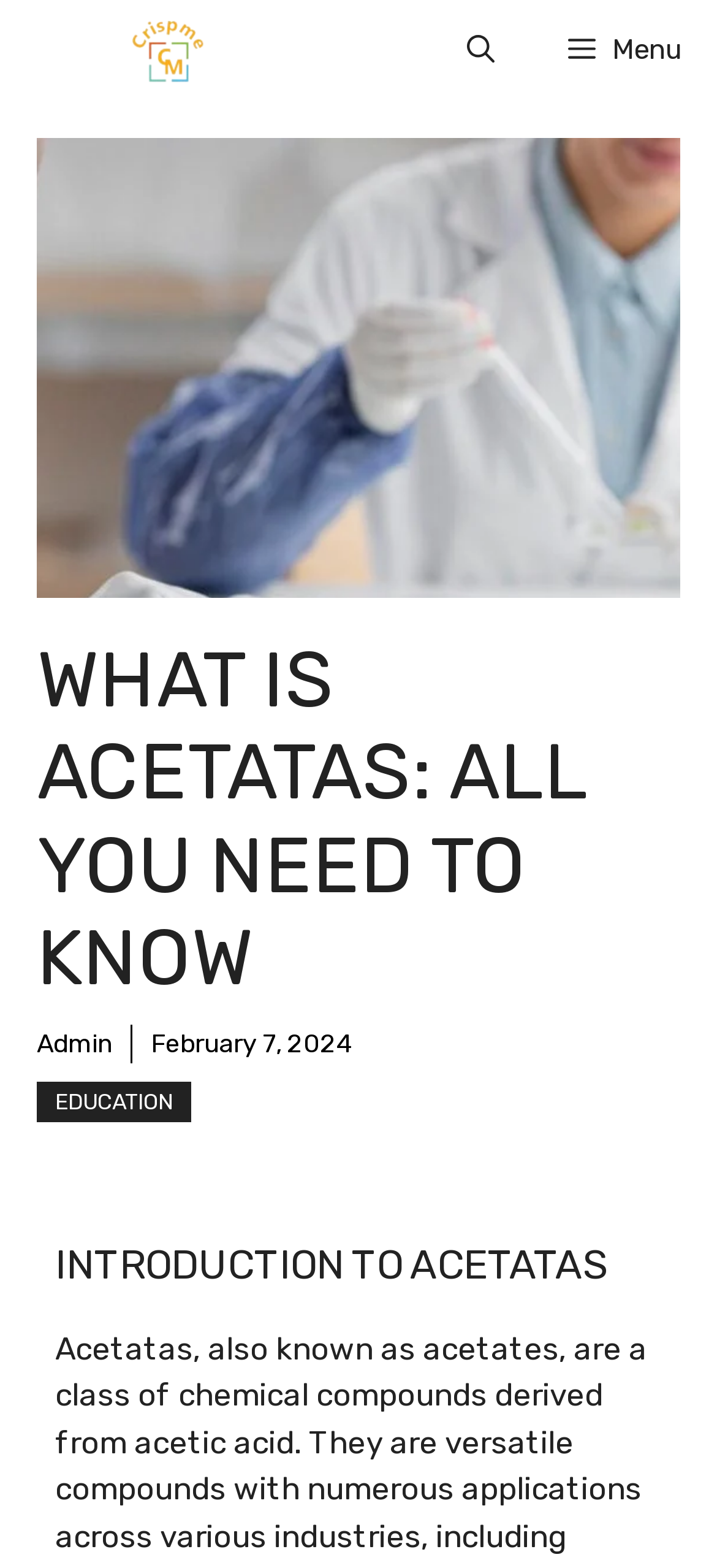Determine the title of the webpage and give its text content.

WHAT IS ACETATAS: ALL YOU NEED TO KNOW